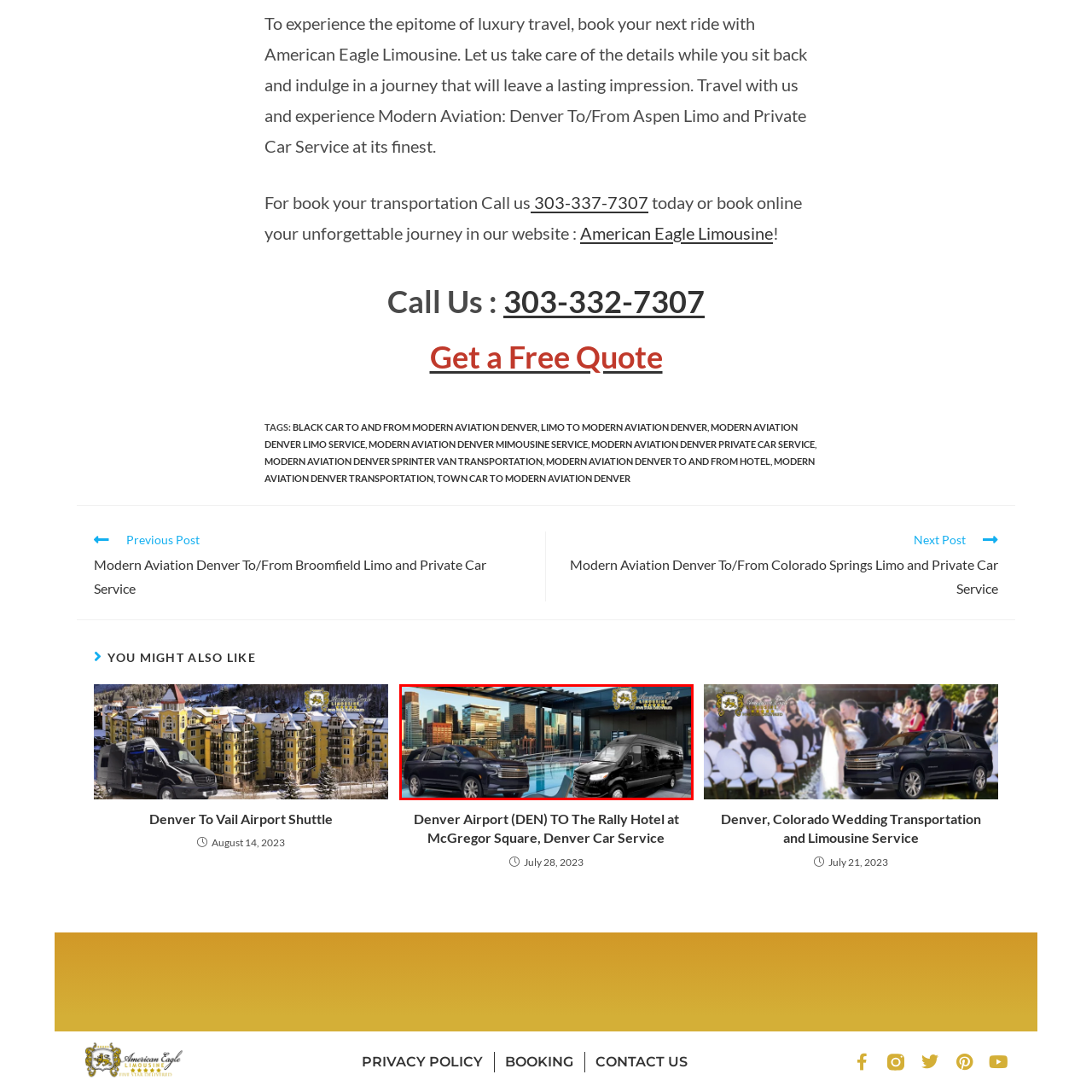Give a comprehensive caption for the image marked by the red rectangle.

The image depicts a luxurious scene featuring two elegant vehicles positioned against a stunning urban backdrop, showcasing a skyline of modern buildings. On the left, a sleek Chevrolet Tahoe SUV exudes sophistication and comfort, while on the right, an upscale black Mercedes-Benz van adds a touch of elegance and versatility. This imagery speaks to elite transportation services, ideal for discerning travelers seeking premium experiences in Denver. The setting suggests an opulent lifestyle, inviting potential customers to explore first-class limousine and shuttle services, perfect for special occasions or business travel. The visual narrative is complemented by the branding of American Eagle Limousine, emphasizing a commitment to luxury and exceptional service.